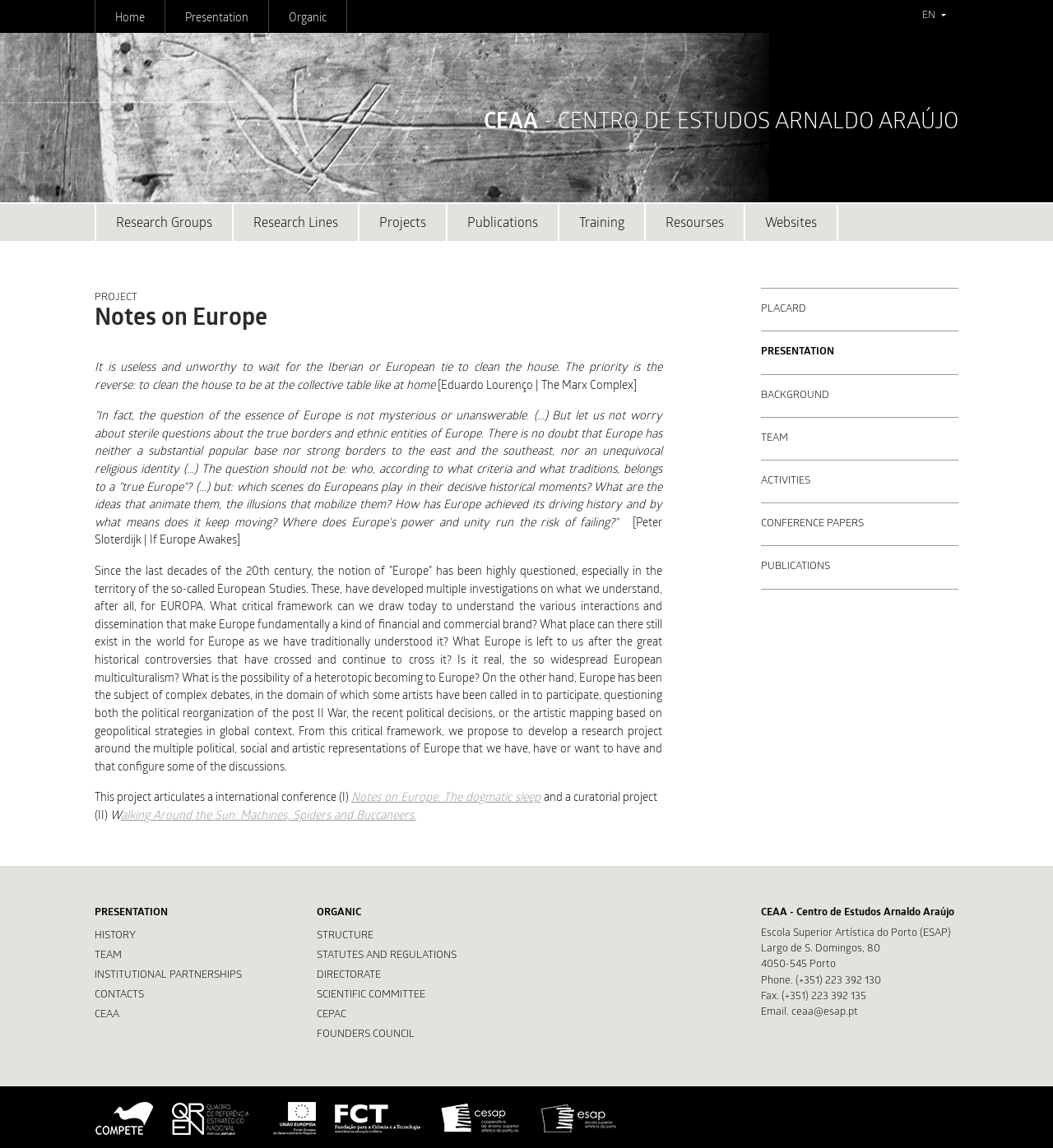Please identify the bounding box coordinates of the clickable area that will allow you to execute the instruction: "View the 'Research Groups' page".

[0.091, 0.178, 0.22, 0.21]